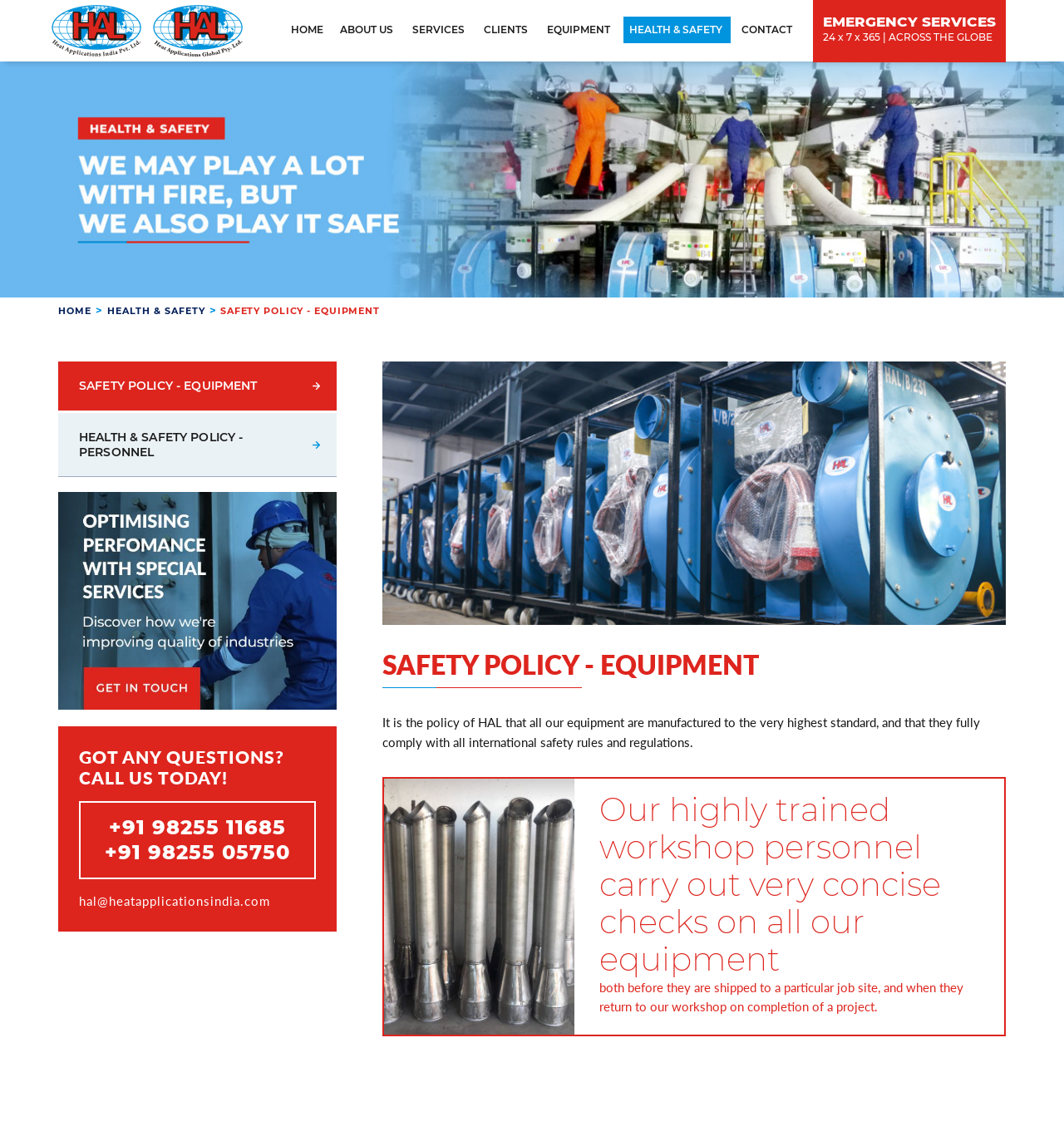Identify the coordinates of the bounding box for the element that must be clicked to accomplish the instruction: "search for something".

None